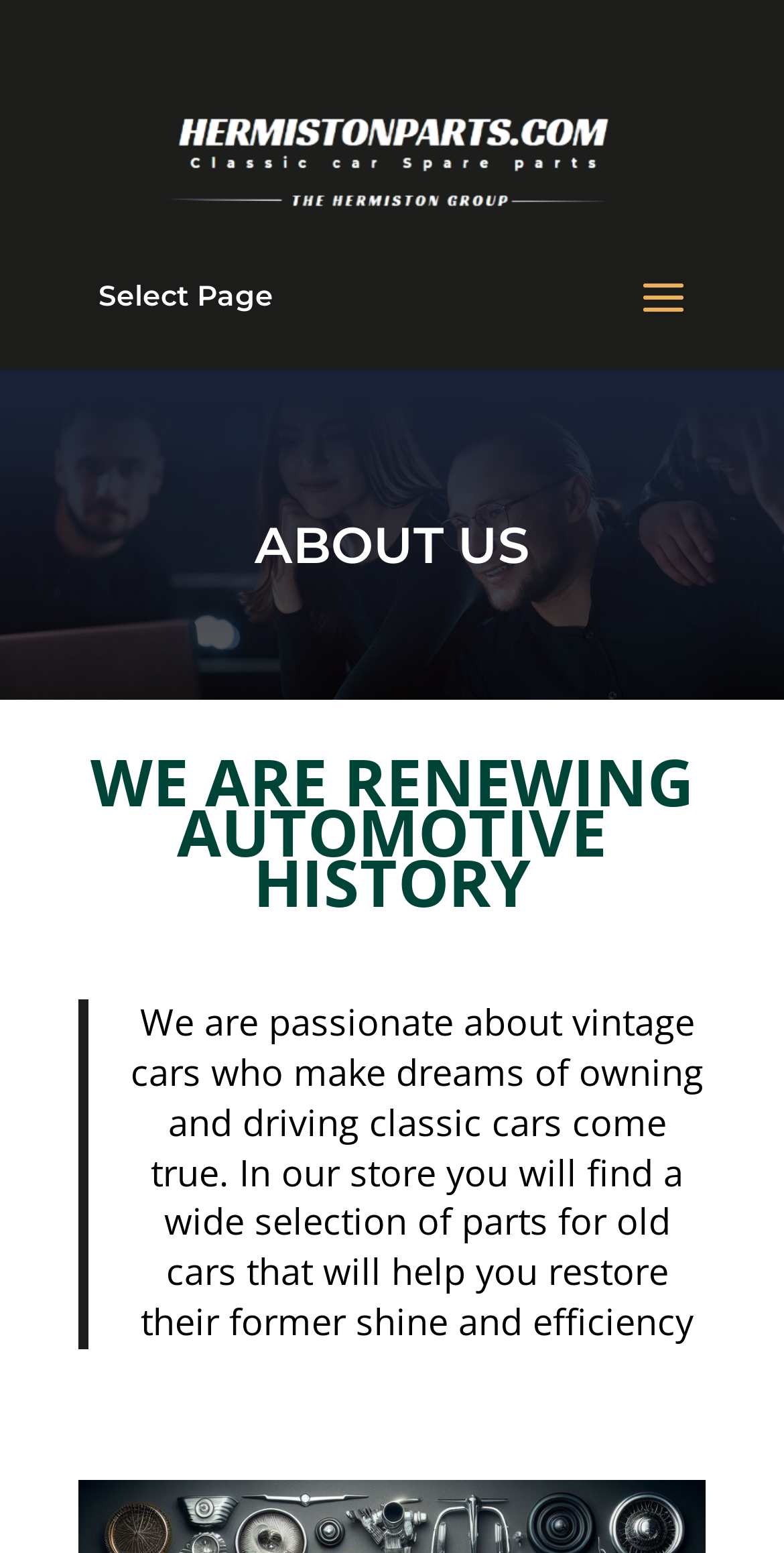Respond with a single word or phrase:
What is the purpose of the website?

Restoring classic cars